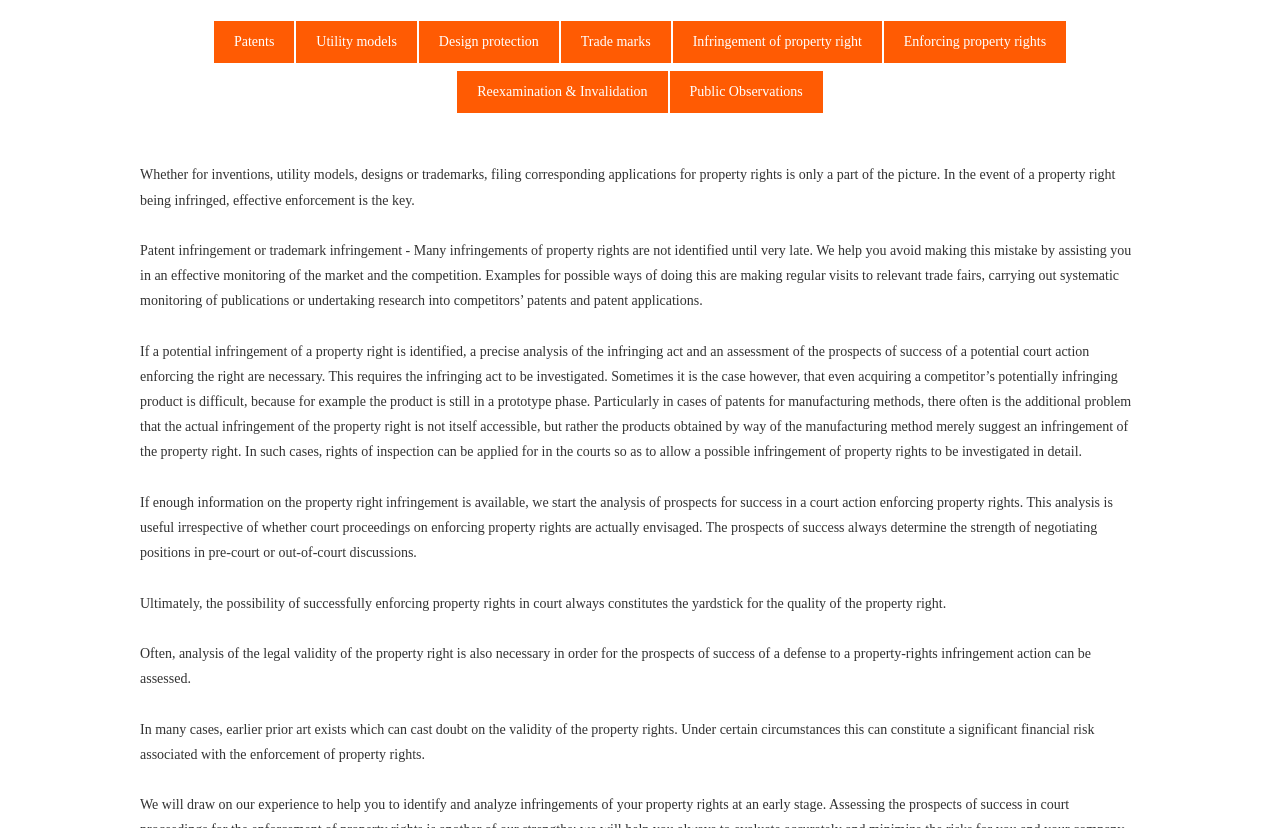Bounding box coordinates are to be given in the format (top-left x, top-left y, bottom-right x, bottom-right y). All values must be floating point numbers between 0 and 1. Provide the bounding box coordinate for the UI element described as: Tru2way

None